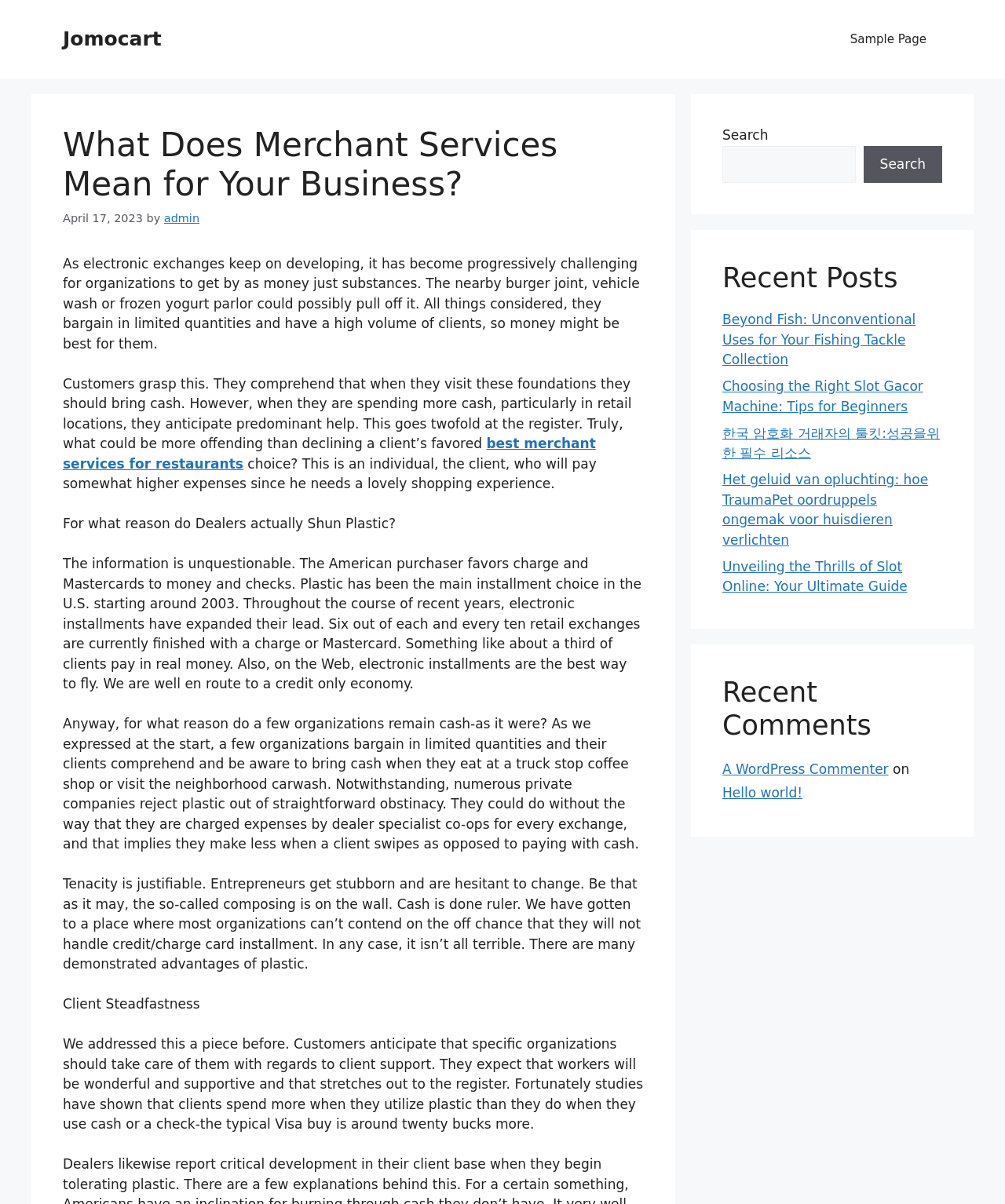Identify the bounding box coordinates of the clickable region necessary to fulfill the following instruction: "View the 'Industry news'". The bounding box coordinates should be four float numbers between 0 and 1, i.e., [left, top, right, bottom].

None